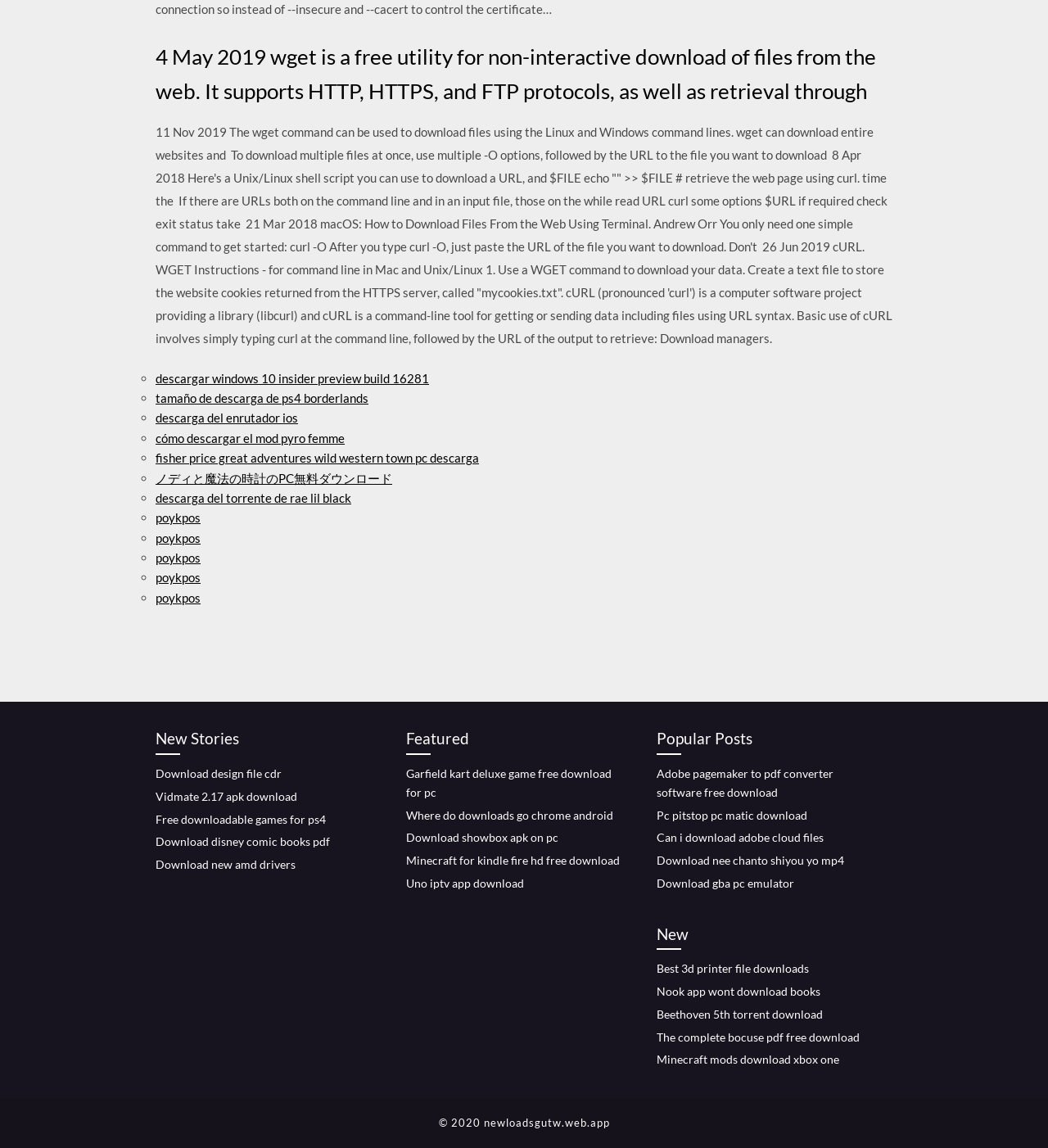Pinpoint the bounding box coordinates of the clickable area necessary to execute the following instruction: "Get free downloadable games for ps4". The coordinates should be given as four float numbers between 0 and 1, namely [left, top, right, bottom].

[0.148, 0.707, 0.311, 0.719]